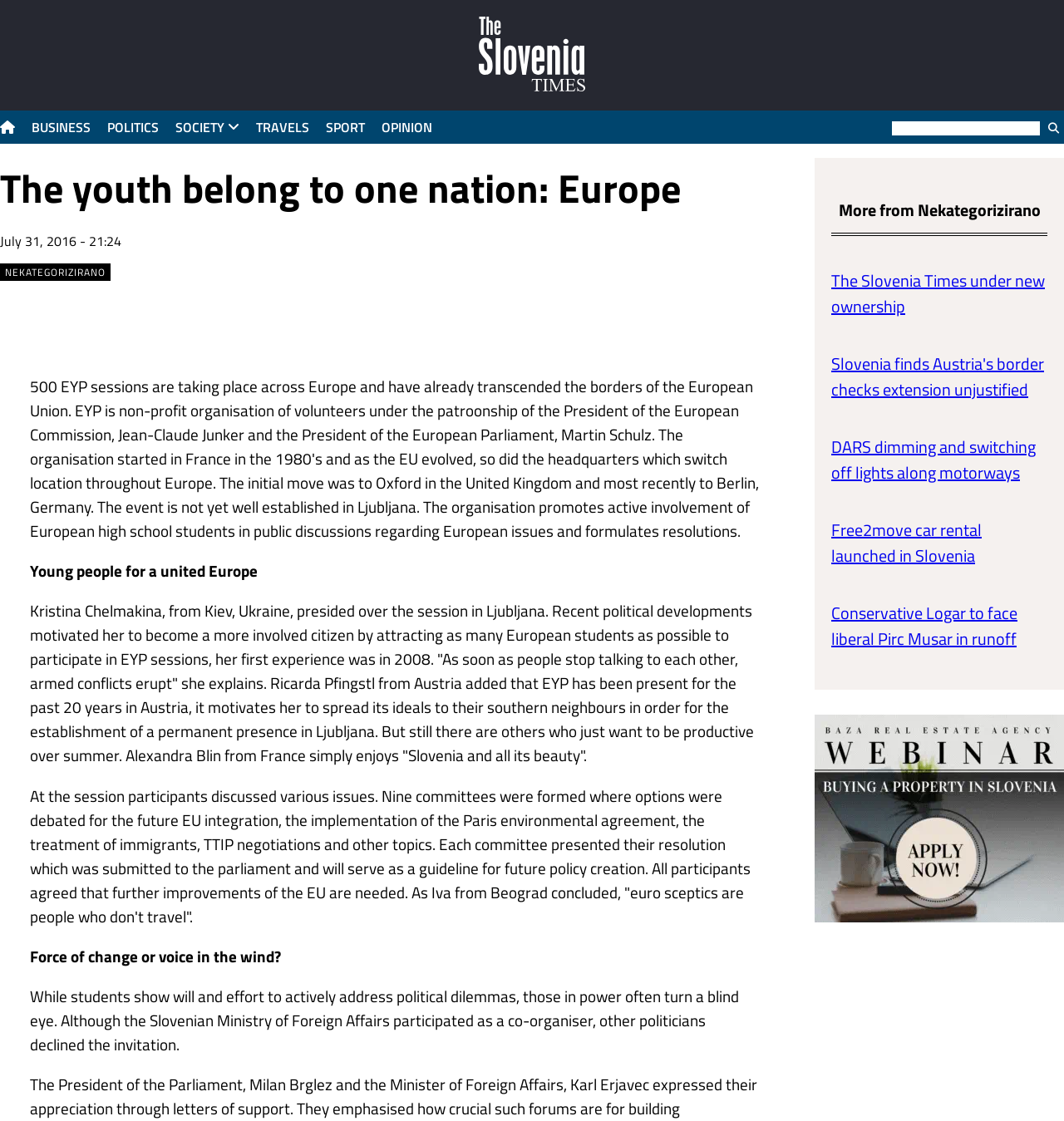Highlight the bounding box coordinates of the element you need to click to perform the following instruction: "Click on the The Slovenia Times under new ownership link."

[0.781, 0.239, 0.982, 0.285]